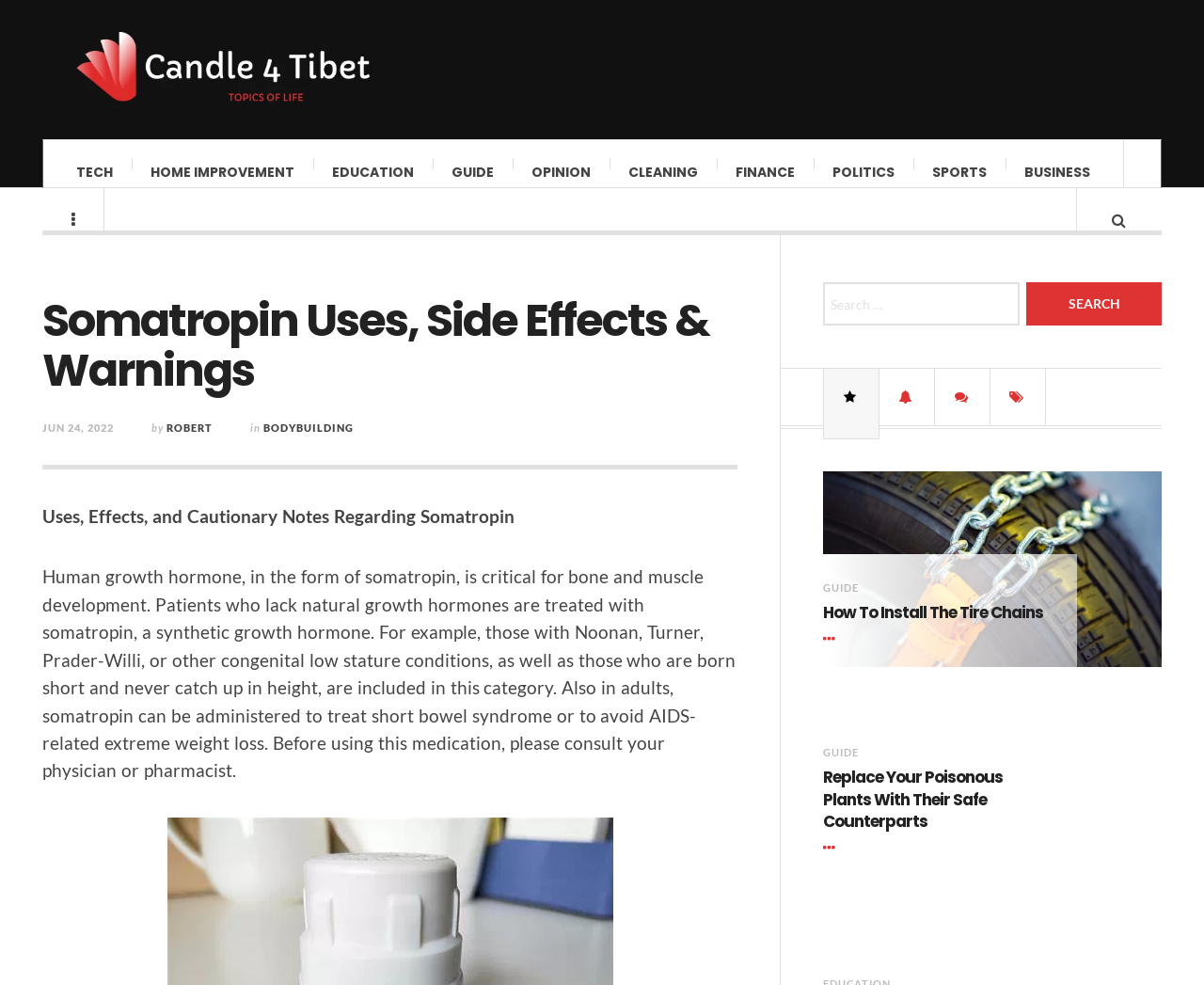Identify the bounding box coordinates for the UI element described as follows: title="Candle 4 Tibet". Use the format (top-left x, top-left y, bottom-right x, bottom-right y) and ensure all values are floating point numbers between 0 and 1.

[0.062, 0.029, 0.32, 0.113]